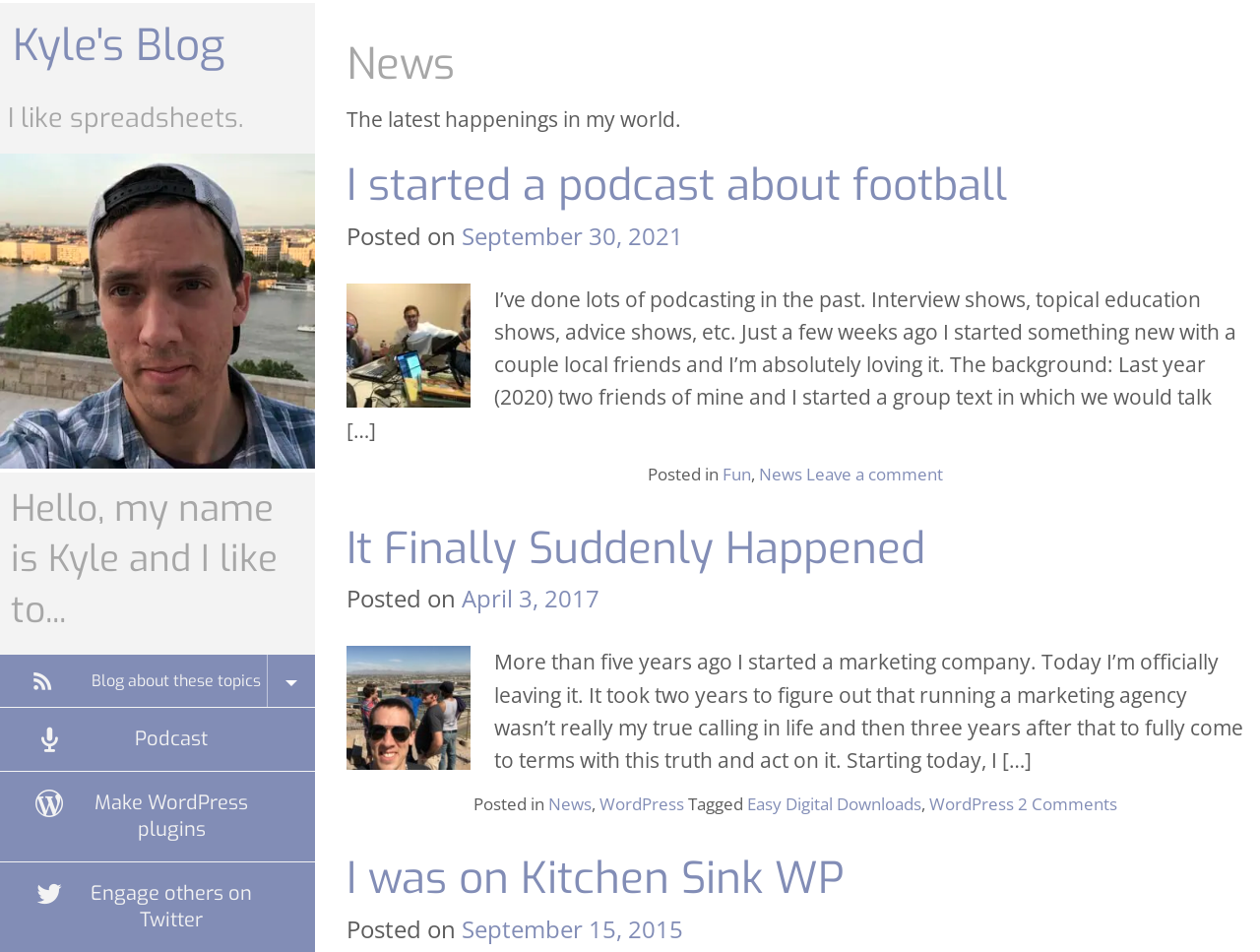Please identify the bounding box coordinates of the element that needs to be clicked to perform the following instruction: "Listen to the podcast".

[0.107, 0.744, 0.25, 0.81]